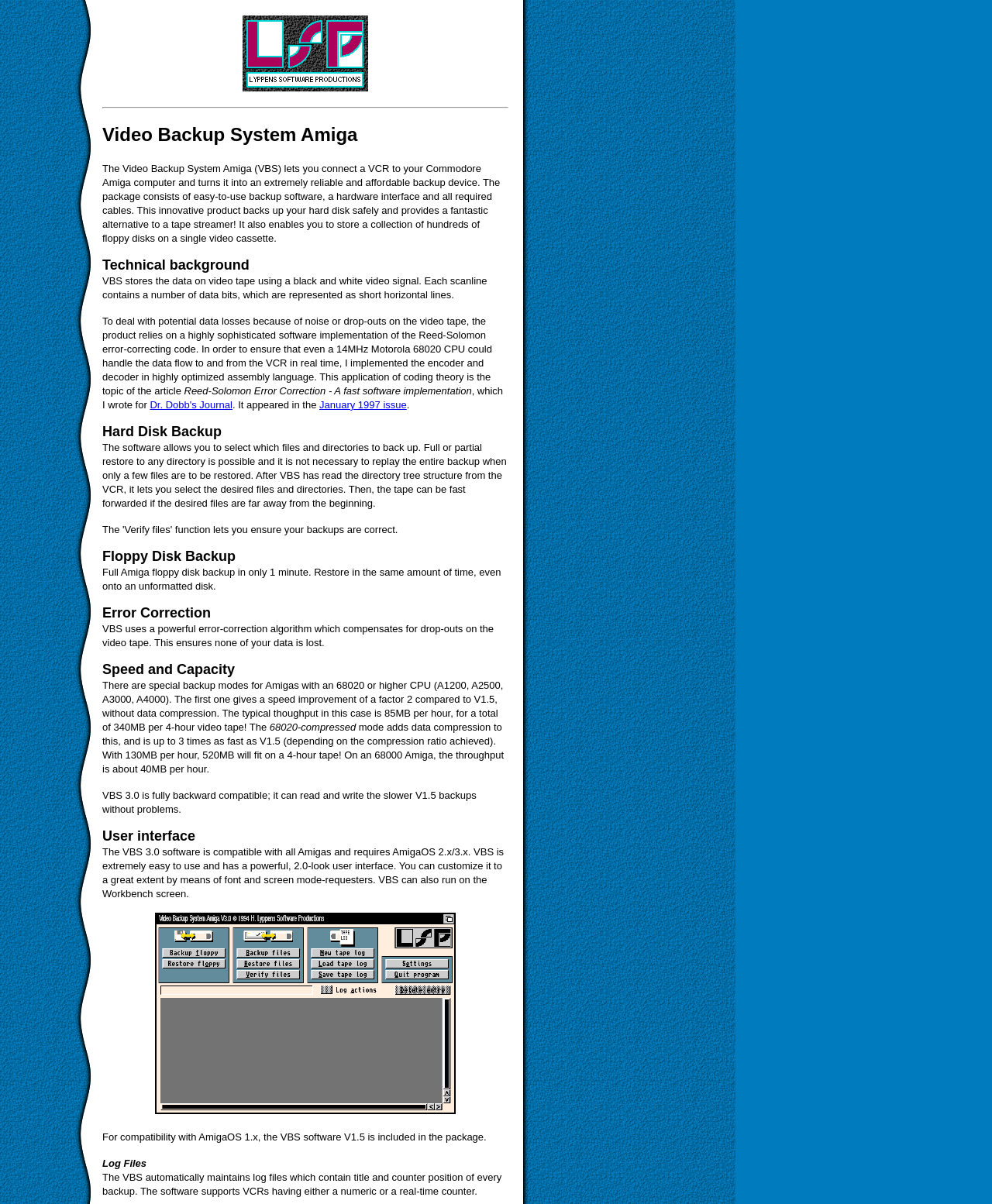Provide a one-word or one-phrase answer to the question:
What is the purpose of the log files maintained by VBS?

Contain title and counter position of every backup